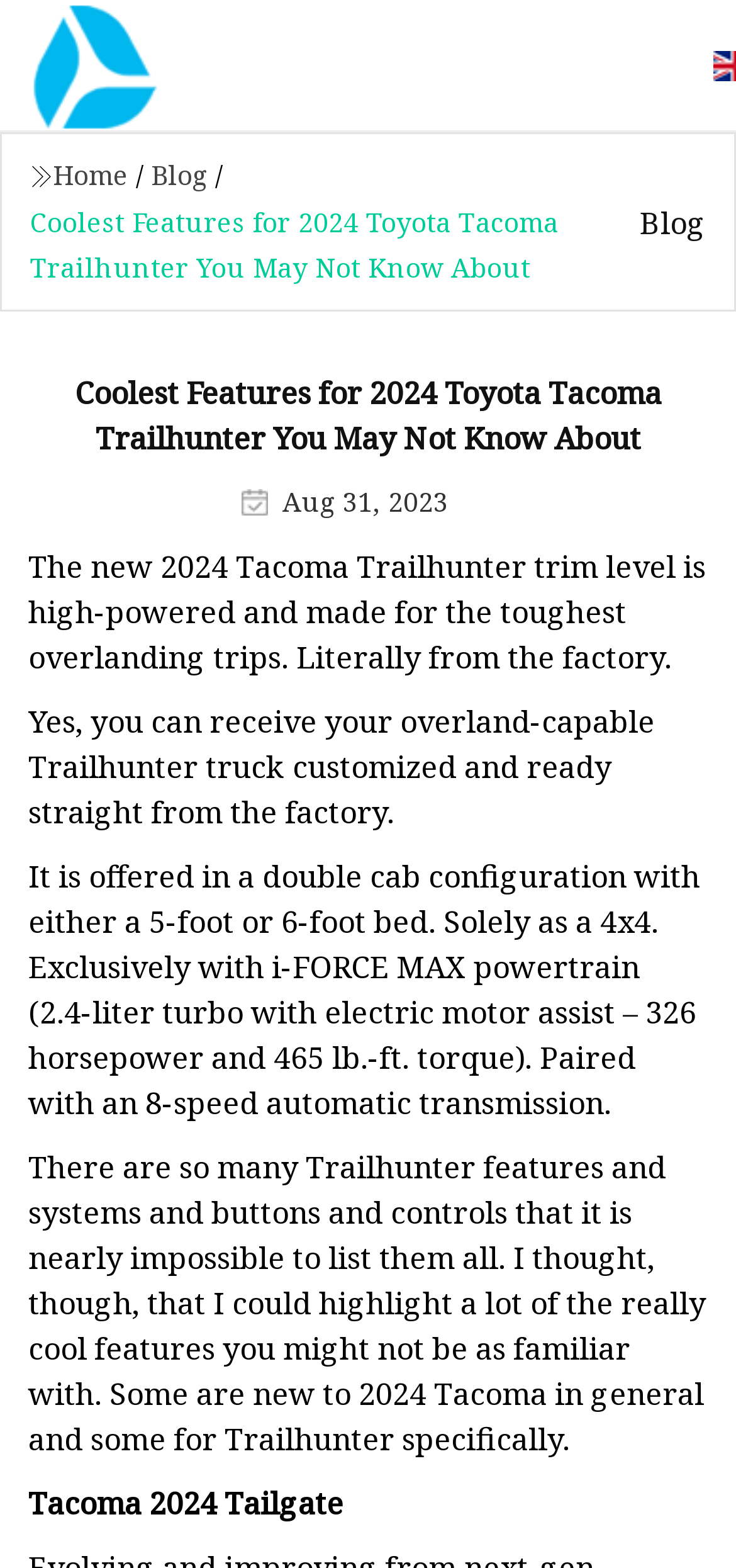Explain the webpage in detail.

The webpage is about the 2024 Toyota Tacoma Trailhunter, highlighting its coolest features. At the top, there is a navigation menu with links to "Home" and "Blog" on the left and right sides, respectively, separated by a slash. Below the navigation menu, the title "Coolest Features for 2024 Toyota Tacoma Trailhunter You May Not Know About" is prominently displayed.

On the left side of the page, there is a heading with the same title as the webpage, followed by a series of paragraphs describing the features of the 2024 Tacoma Trailhunter. The first paragraph explains that the Trailhunter trim level is designed for overlanding trips and can be customized from the factory. The second paragraph provides more details about the truck's configuration, including its double cab setup and powertrain.

Below these paragraphs, there is an image with a caption "Aug 31, 2023" on the right side of the page. The image is positioned above the third paragraph, which lists various features and systems of the Trailhunter. The fourth paragraph highlights some of the lesser-known features of the 2024 Tacoma Trailhunter.

At the bottom of the page, there is a final paragraph with the title "Tacoma 2024 Tailgate". Overall, the webpage is focused on providing information about the 2024 Toyota Tacoma Trailhunter's features and capabilities.